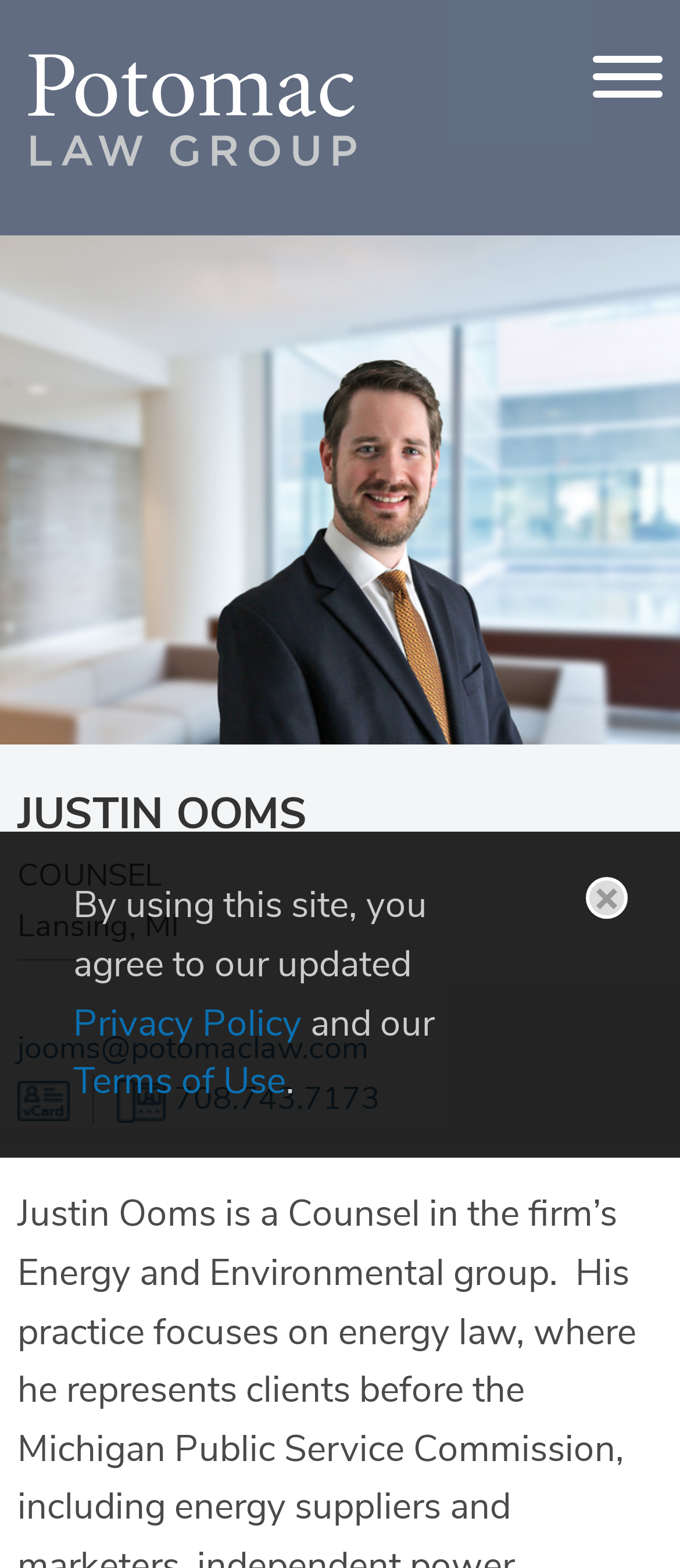Write an exhaustive caption that covers the webpage's main aspects.

The webpage is about Justin Ooms, a counsel at Potomac Law Group. At the top left, there is a link to the Potomac Law Group's website, accompanied by a small image of the group's logo. Below this, there are two links, "Main Content" and "Main Menu", which are likely navigation links.

On the top right, there is a button labeled "Menu". Below this, there is a large heading that reads "JUSTINOOMS", indicating that this is Justin Ooms' personal webpage. Underneath the heading, there is a static text that reads "COUNSEL", followed by another static text that reads "Lansing, MI", which is likely Justin Ooms' location.

To the right of the location, there are two links: one is an email address "jooms@potomaclaw.com", and the other is a link to download Justin Ooms' vCard, accompanied by a small image of a vCard icon. Below these links, there is another link that displays Justin Ooms' phone number, accompanied by a small image of a phone icon.

At the bottom left, there are three links: "Jump to Page", "Privacy Policy", and "Terms of Use", which are likely links to other pages on the website. On the bottom right, there is a button labeled "Close", which is likely used to close a popup or a menu.